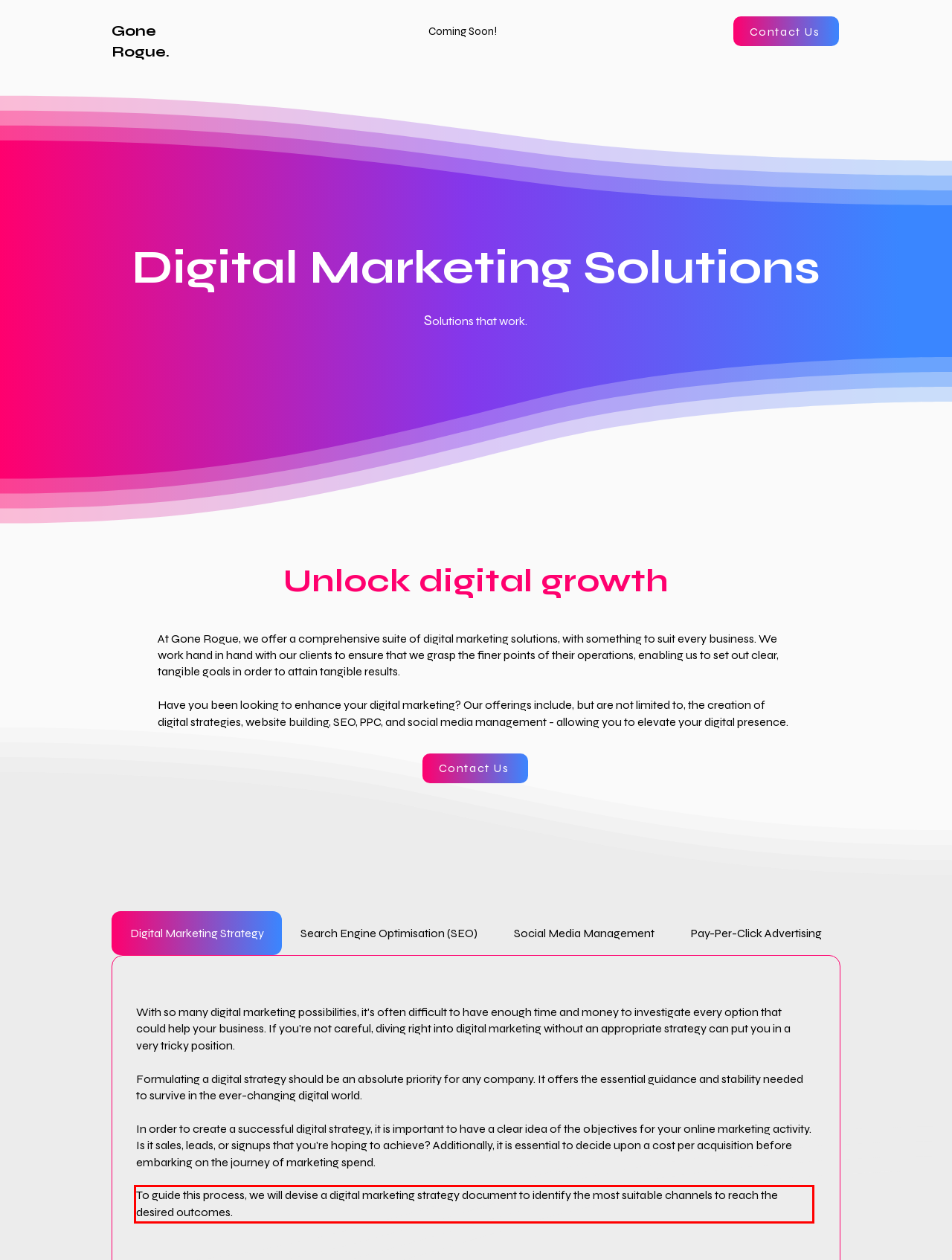Within the provided webpage screenshot, find the red rectangle bounding box and perform OCR to obtain the text content.

To guide this process, we will devise a digital marketing strategy document to identify the most suitable channels to reach the desired outcomes.